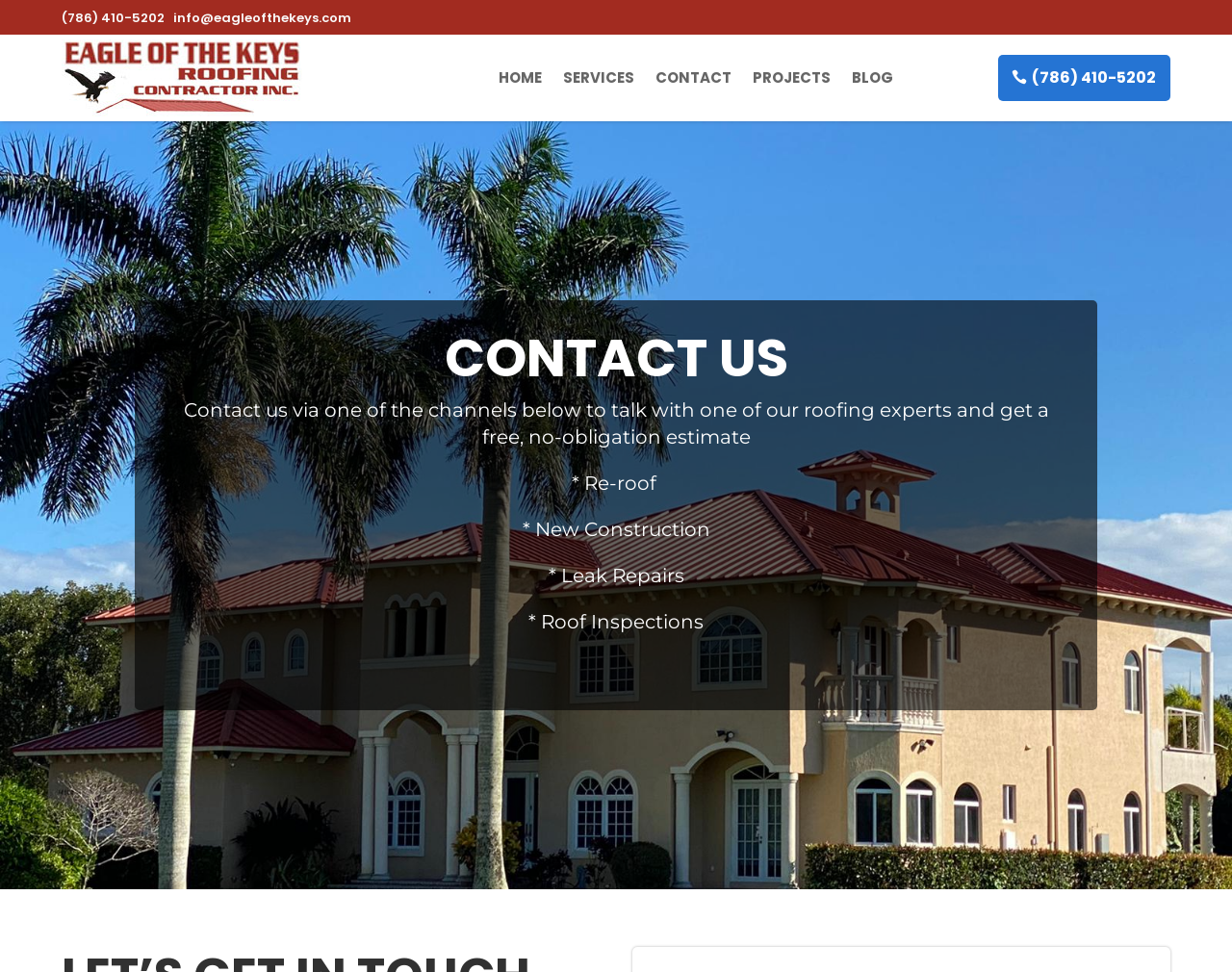Refer to the image and answer the question with as much detail as possible: What is the phone number to contact Eagle of the Keys Roofing?

I found the phone number by looking at the link element with the text '(786) 410-5202' which is located at the top of the webpage.